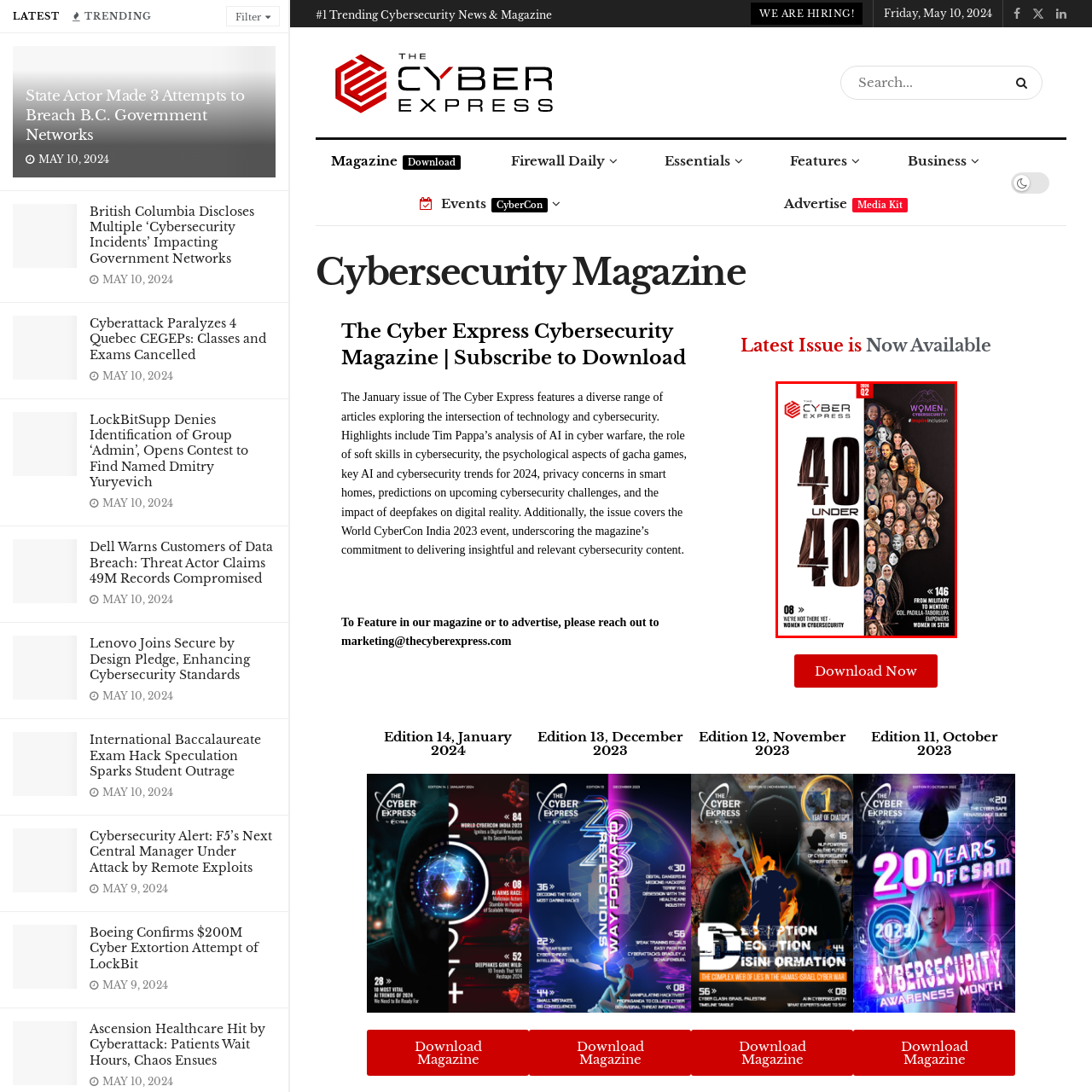View the image highlighted in red and provide one word or phrase: What is the focus of the tribute in the issue?

Individuals transitioning from military backgrounds into mentorship roles